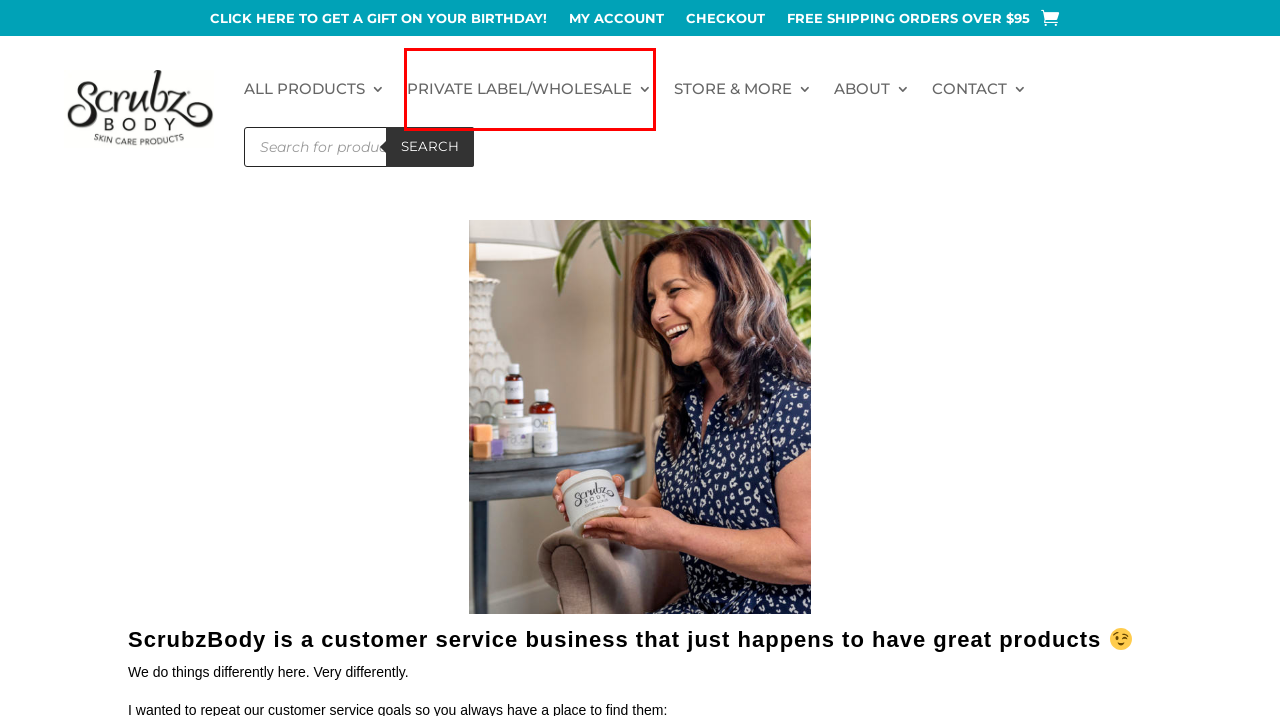You are presented with a screenshot of a webpage that includes a red bounding box around an element. Determine which webpage description best matches the page that results from clicking the element within the red bounding box. Here are the candidates:
A. Cart - ScrubzBody Natural Skin Care
B. My Account
C. ScrubzBody™ Skin Care Products & Parties Contact Us
D. Become a ScrubzBody® Insider
E. White Label and PrivateLabel Sugar Scrubs & Lotions
F. ScrubzBody Skin Care Products Retail Location - Farmingdale
G. How ScrubzBody® Skin Care Products Got Started
H. ScrubzBody Shipping Information

E